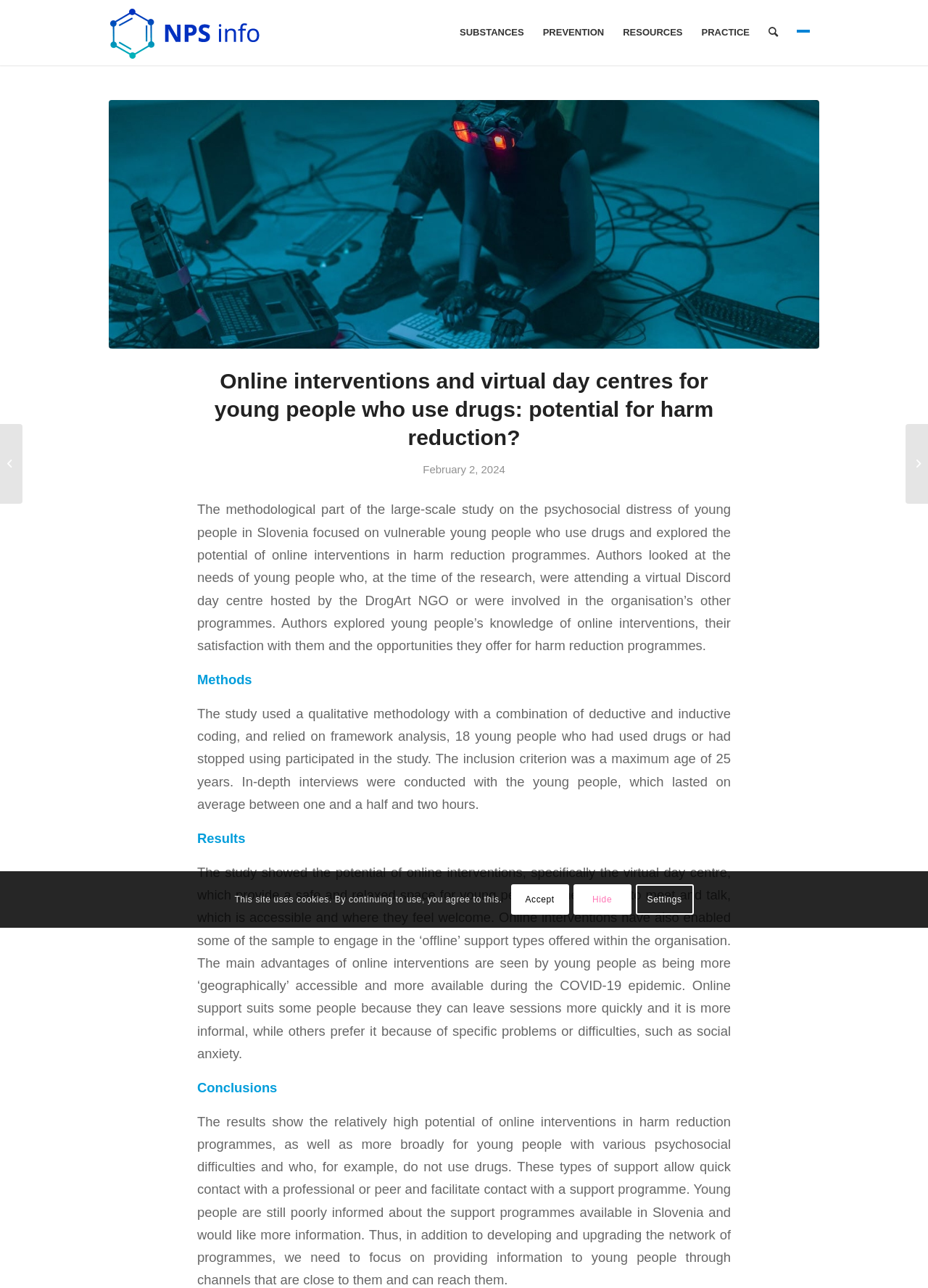Please examine the image and answer the question with a detailed explanation:
What is the advantage of online interventions for some people?

Online interventions are seen as more informal by some people, which is an advantage for them. This is mentioned in the text 'Online support suits some people because they can leave sessions more quickly and it is more informal, while others prefer it because of specific problems or difficulties, such as social anxiety.'